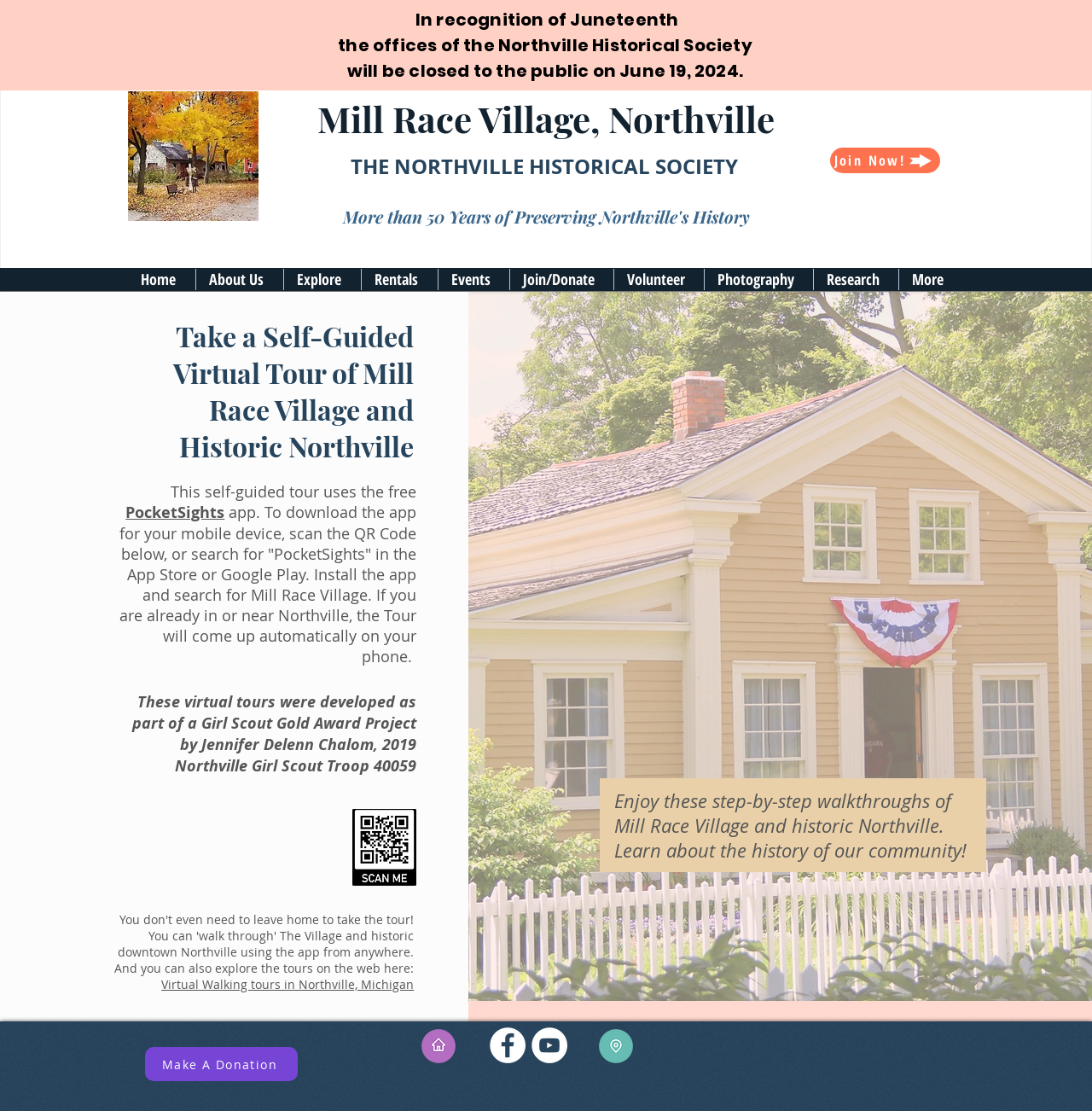Bounding box coordinates are given in the format (top-left x, top-left y, bottom-right x, bottom-right y). All values should be floating point numbers between 0 and 1. Provide the bounding box coordinate for the UI element described as: Join Now!

[0.76, 0.133, 0.861, 0.156]